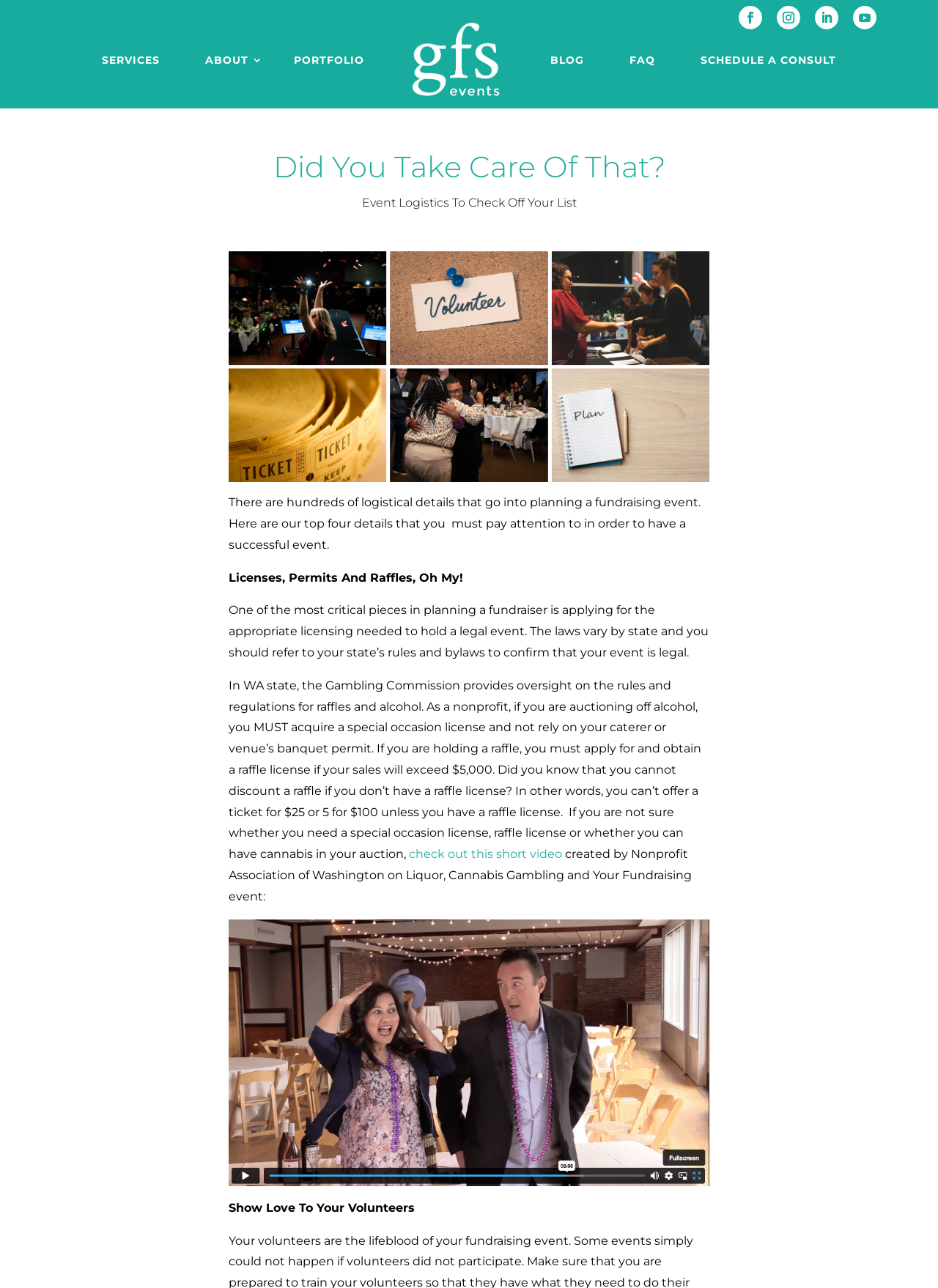Pinpoint the bounding box coordinates of the clickable area needed to execute the instruction: "Show love to volunteers". The coordinates should be specified as four float numbers between 0 and 1, i.e., [left, top, right, bottom].

[0.244, 0.932, 0.442, 0.943]